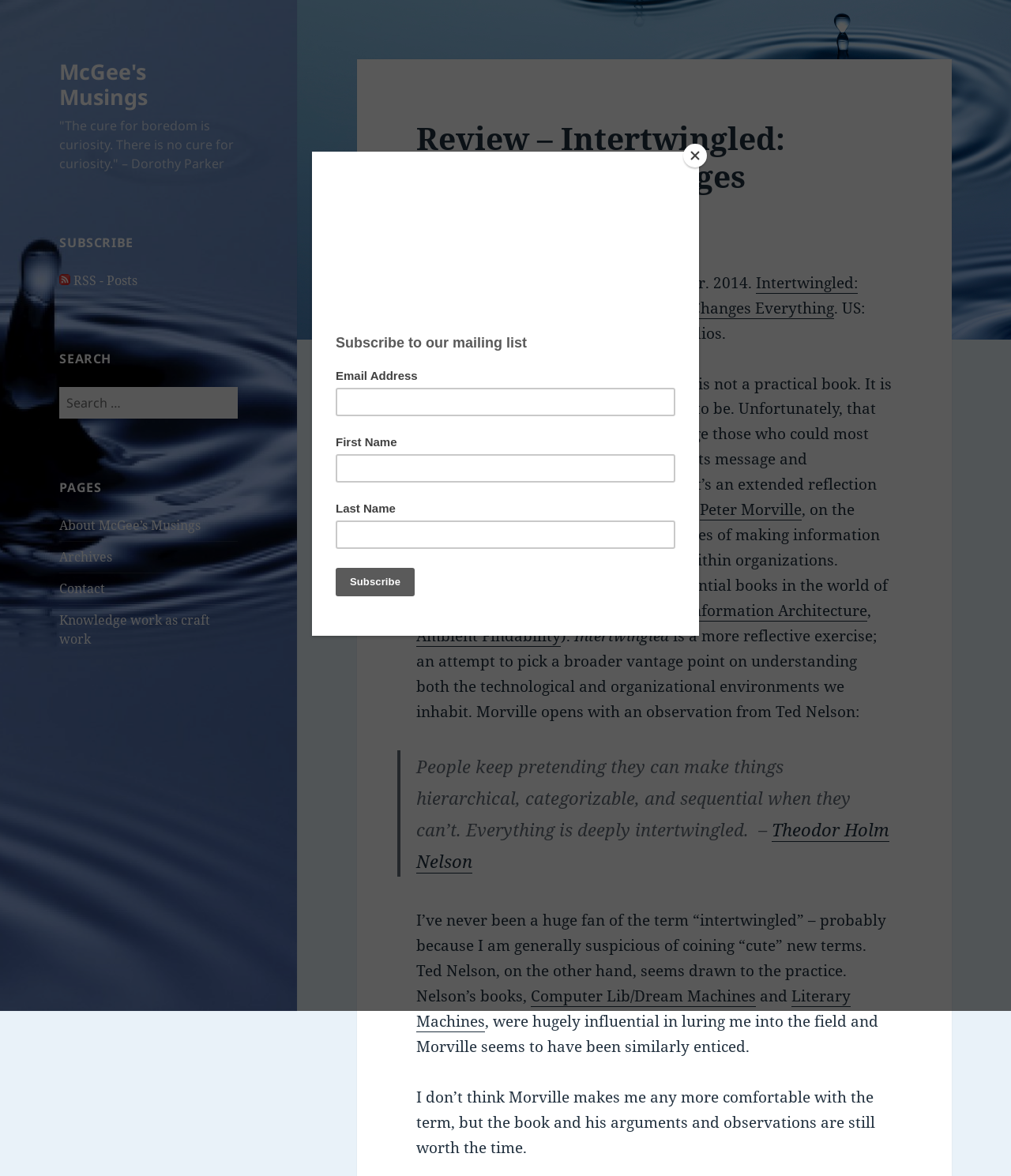Describe all significant elements and features of the webpage.

This webpage is a review of the book "Intertwingled: Information Changes Everything" by Peter Morville. At the top left, there is a link to "McGee's Musings" and a quote from Dorothy Parker. Below the quote, there is a section with three headings: "SUBSCRIBE", "SEARCH", and "PAGES". The "SUBSCRIBE" section has a link to an RSS feed, accompanied by an image of an RSS feed icon. The "SEARCH" section has a search box and a button to initiate the search. The "PAGES" section has links to various pages, including "About McGee's Musings", "Archives", "Contact", and "Knowledge work as craft work".

To the right of this section, there is a header with the title "Review – Intertwingled: Information Changes Everything". Below the title, there is an image of the book cover, followed by the book's details, including the author, publication year, and publisher. The main content of the review is a lengthy text that discusses the book's themes and the author's perspective on information design and architecture. The text includes links to related topics, such as "Information Architecture" and "Ambient Findability", as well as a quote from Ted Nelson.

Throughout the review, there are several links to other resources, including the author's name and other book titles. The text is divided into paragraphs, with some sections indented to indicate blockquotes. At the bottom of the page, there is a button to close the review, and an iframe that takes up a significant portion of the page.